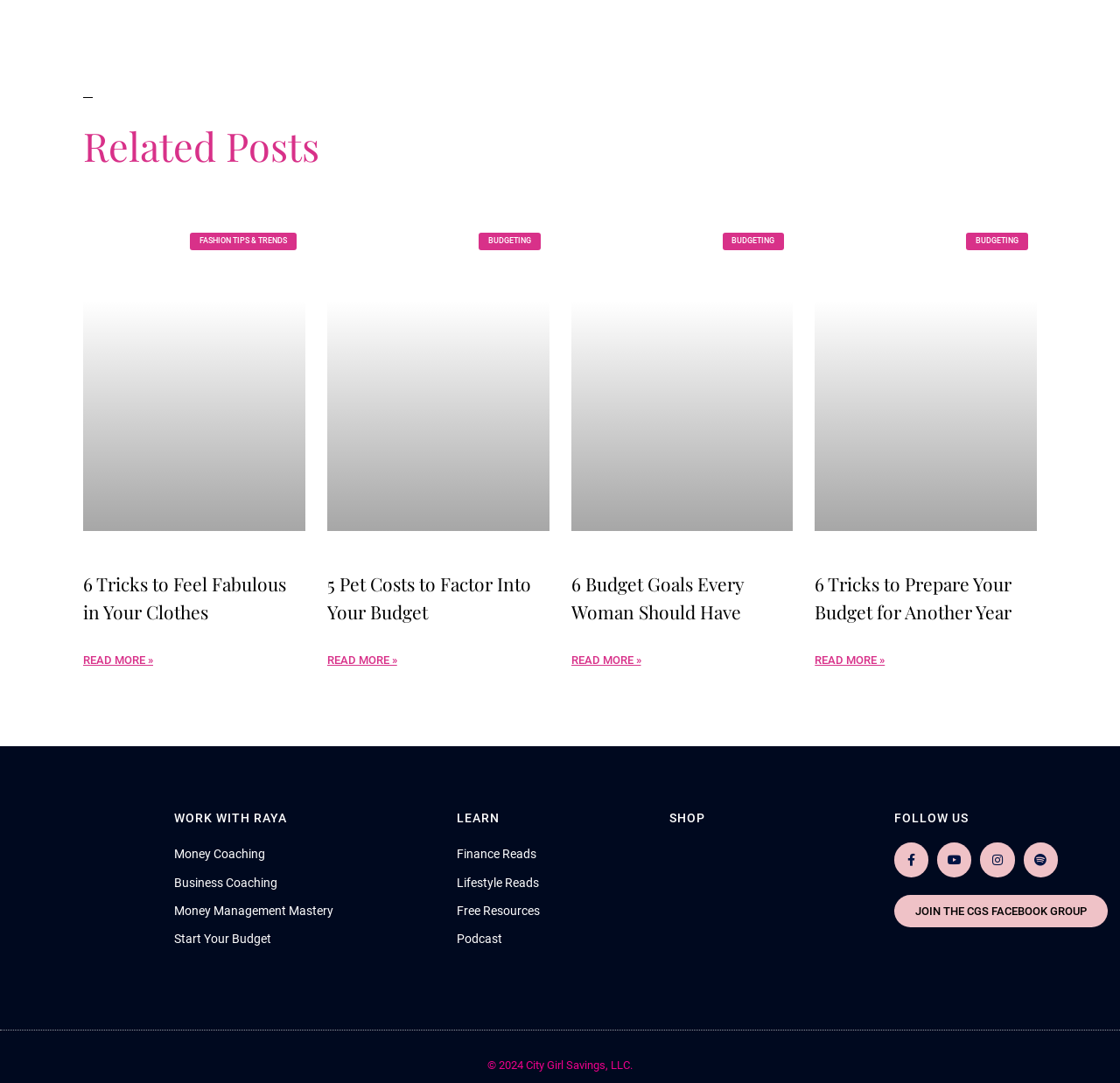Look at the image and answer the question in detail:
What is the name of the company that owns the copyright of this webpage?

The copyright information at the bottom of the webpage indicates that the copyright is owned by City Girl Savings, LLC.